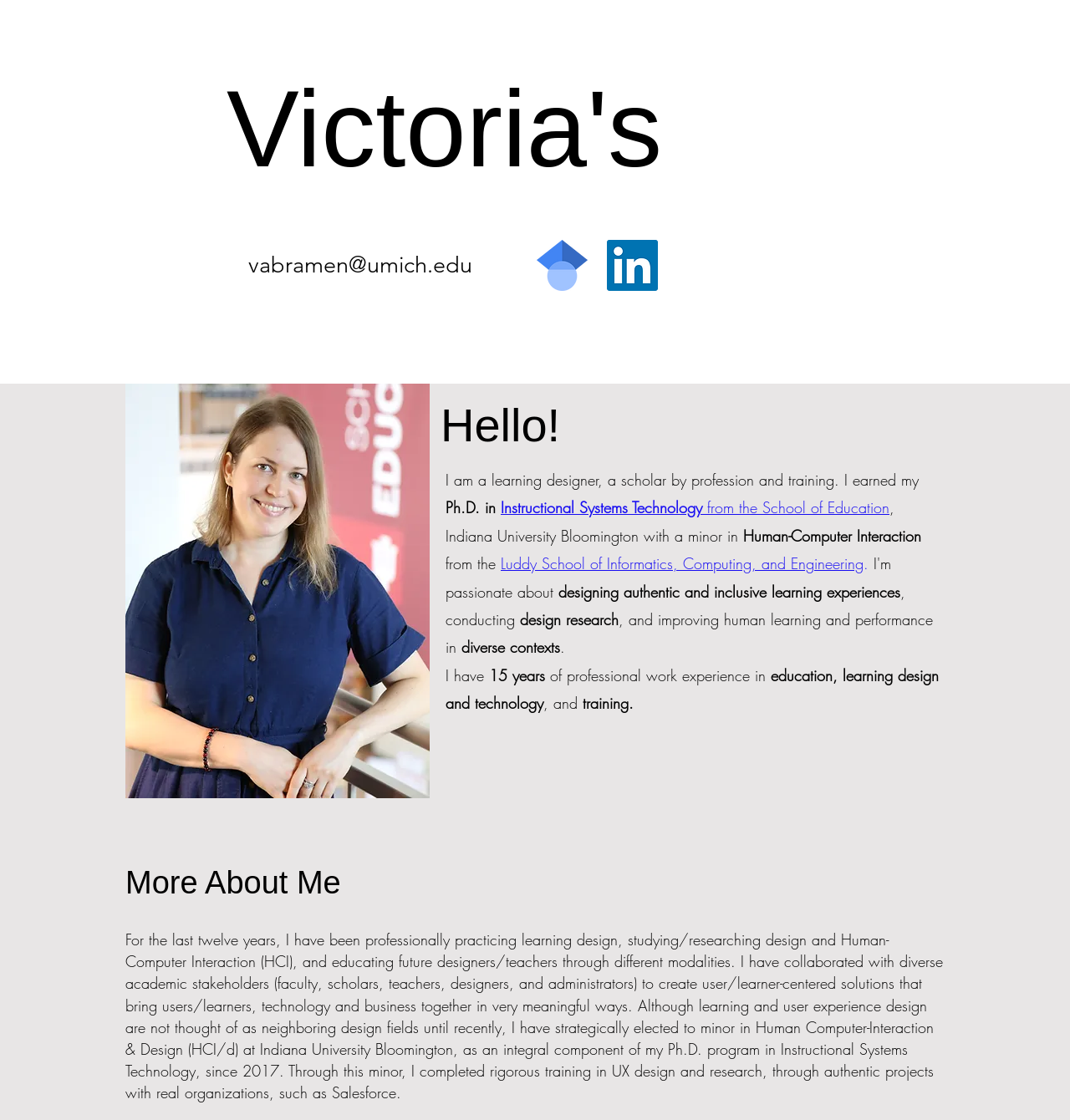Please determine the bounding box coordinates of the element to click on in order to accomplish the following task: "Learn more about Victoria's background". Ensure the coordinates are four float numbers ranging from 0 to 1, i.e., [left, top, right, bottom].

[0.117, 0.772, 0.738, 0.804]